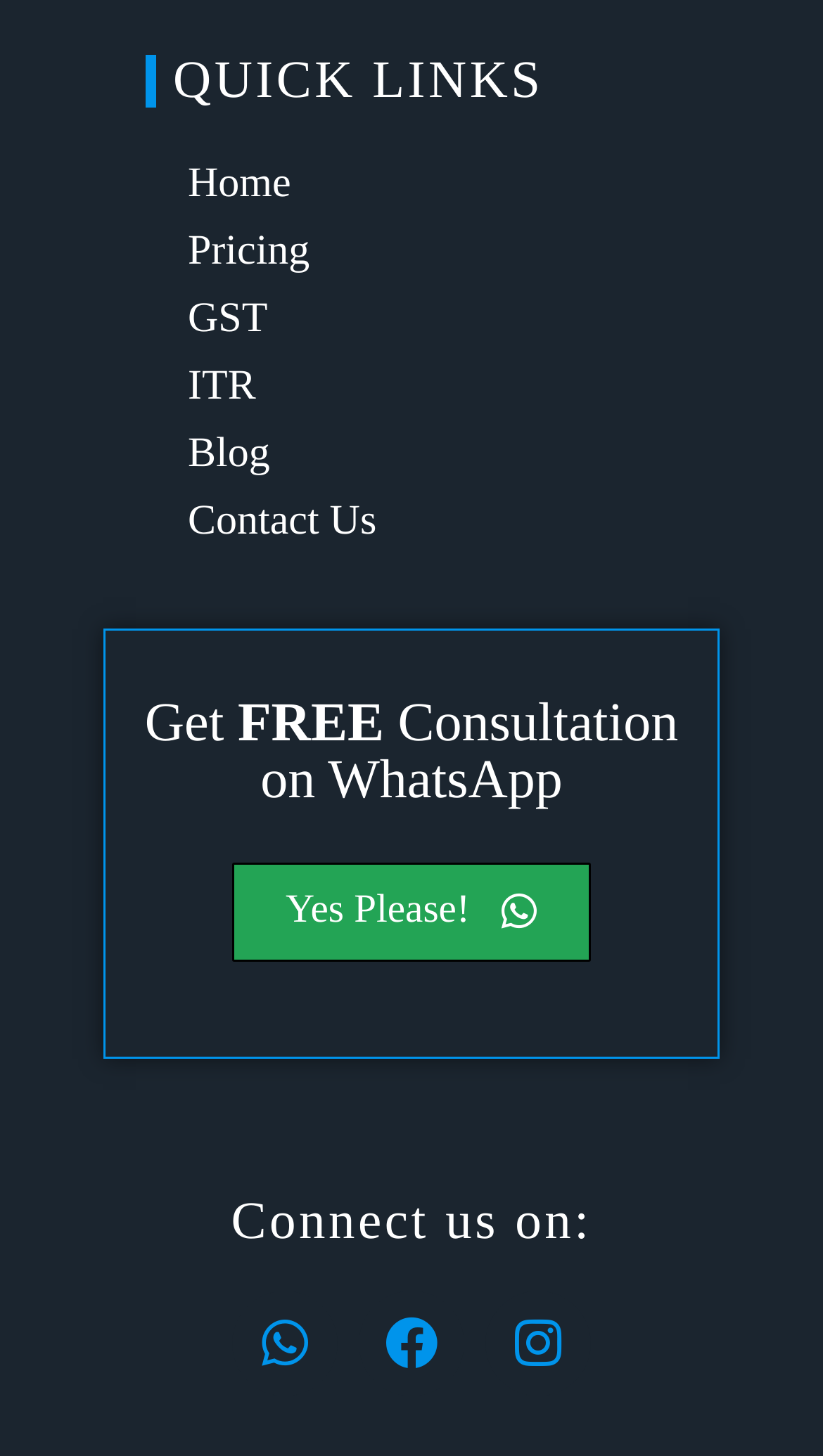Please answer the following query using a single word or phrase: 
How many links are there under 'QUICK LINKS'?

6